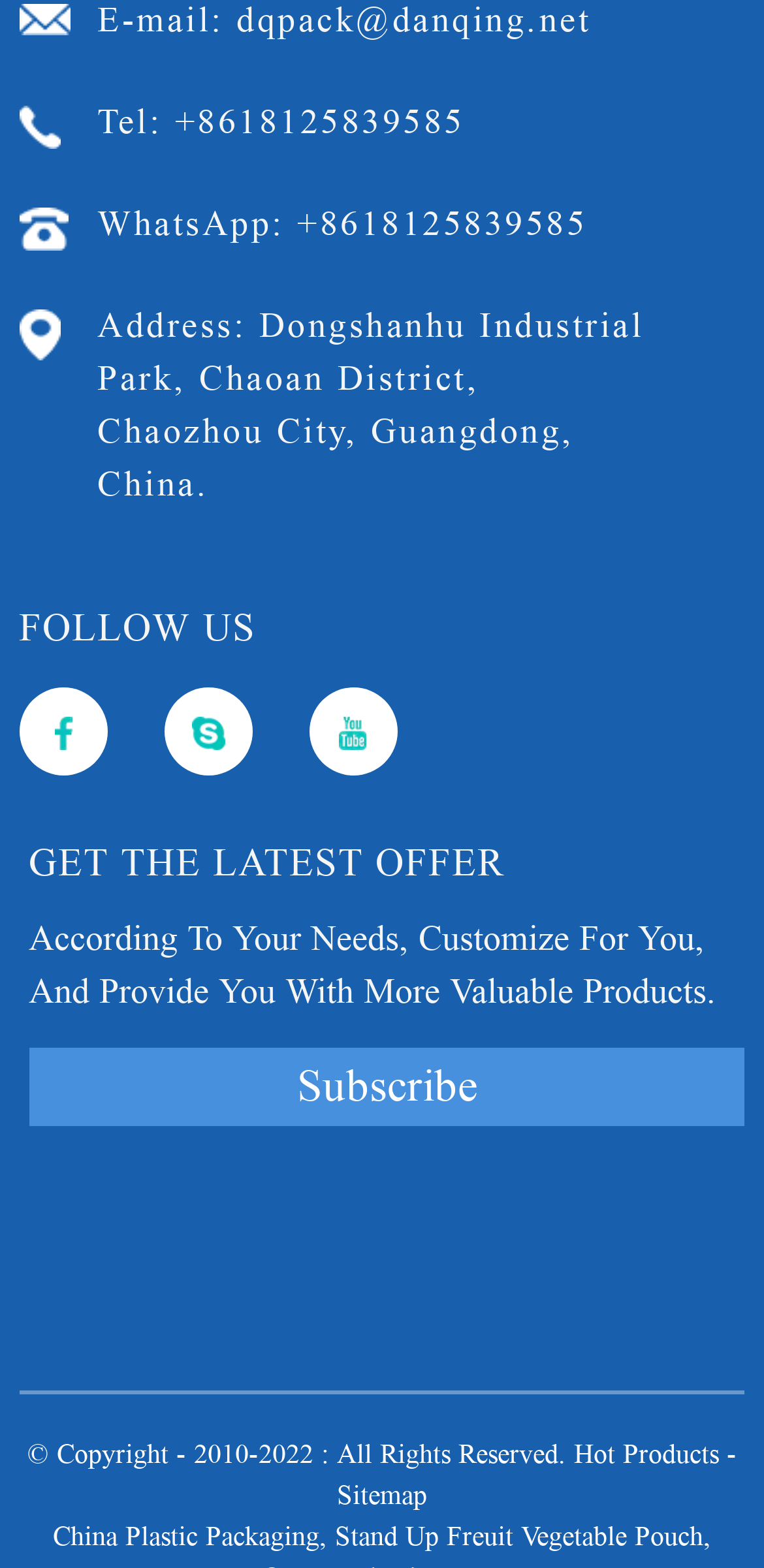Respond to the question below with a single word or phrase:
How many links are available at the bottom of the webpage?

4